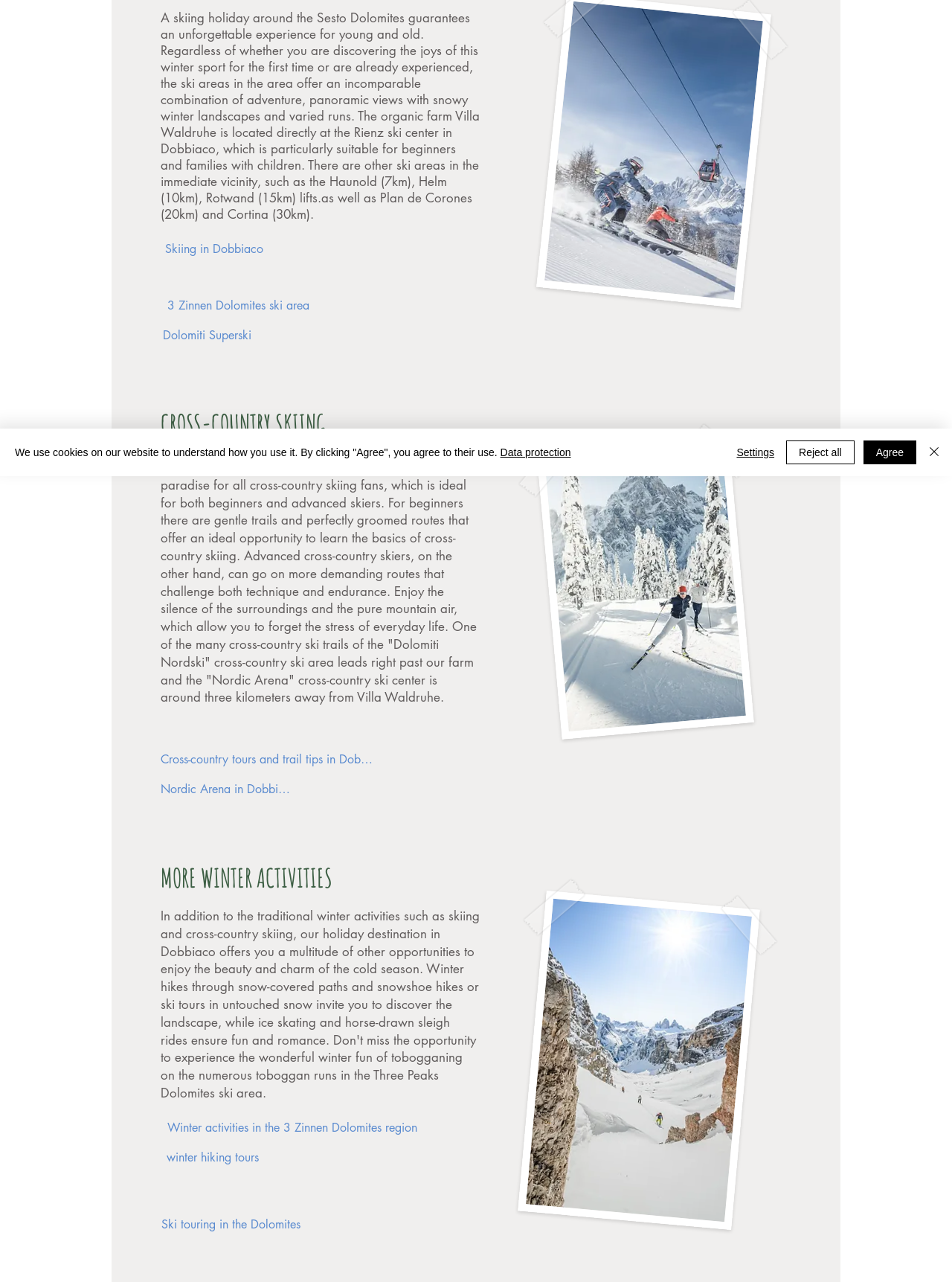Please find the bounding box for the UI component described as follows: "winter hiking tours".

[0.17, 0.891, 0.277, 0.915]